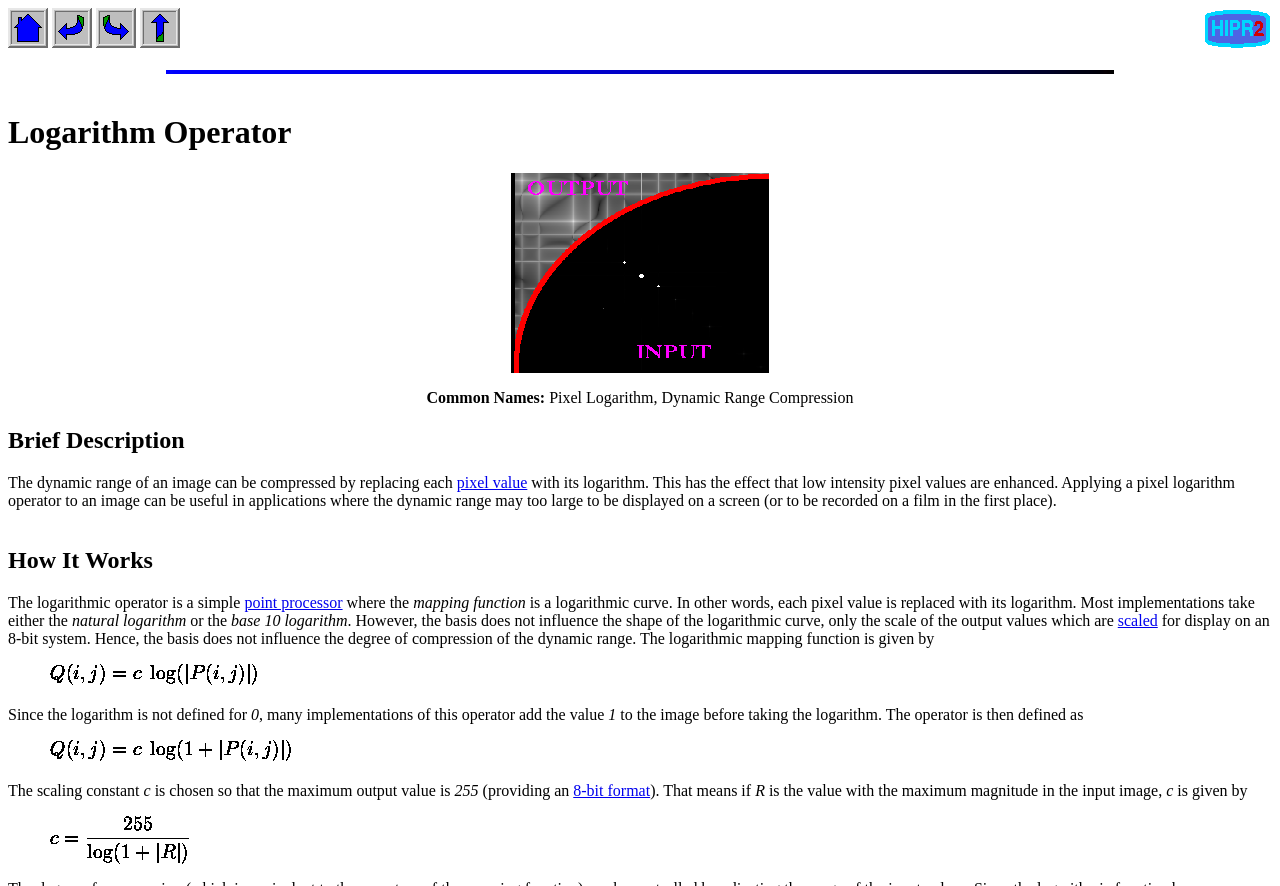Return the bounding box coordinates of the UI element that corresponds to this description: "parent_node: Logarithm Operator". The coordinates must be given as four float numbers in the range of 0 and 1, [left, top, right, bottom].

[0.075, 0.038, 0.106, 0.058]